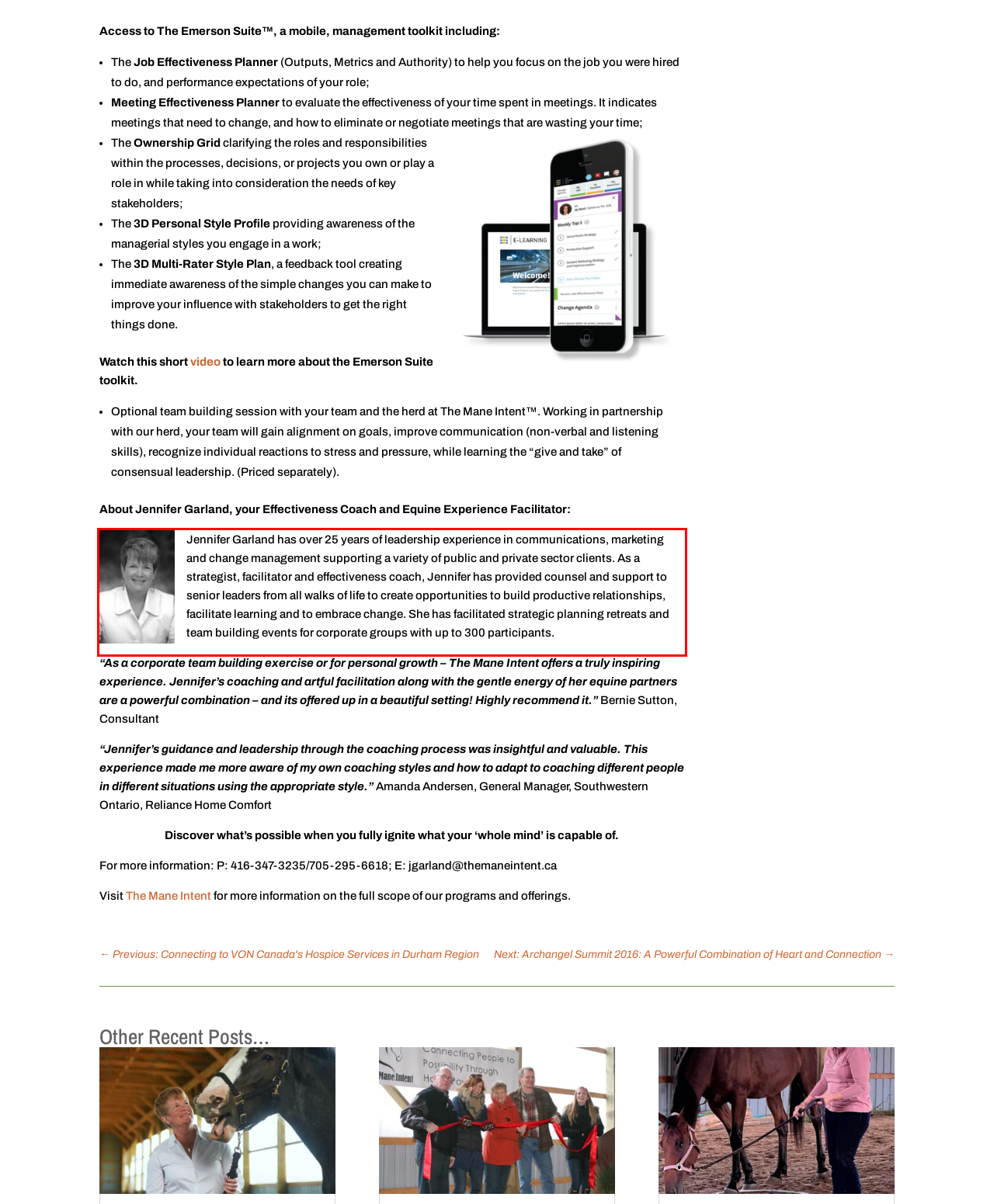Please examine the webpage screenshot and extract the text within the red bounding box using OCR.

Jennifer Garland has over 25 years of leadership experience in communications, marketing and change management supporting a variety of public and private sector clients. As a strategist, facilitator and effectiveness coach, Jennifer has provided counsel and support to senior leaders from all walks of life to create opportunities to build productive relationships, facilitate learning and to embrace change. She has facilitated strategic planning retreats and team building events for corporate groups with up to 300 participants.